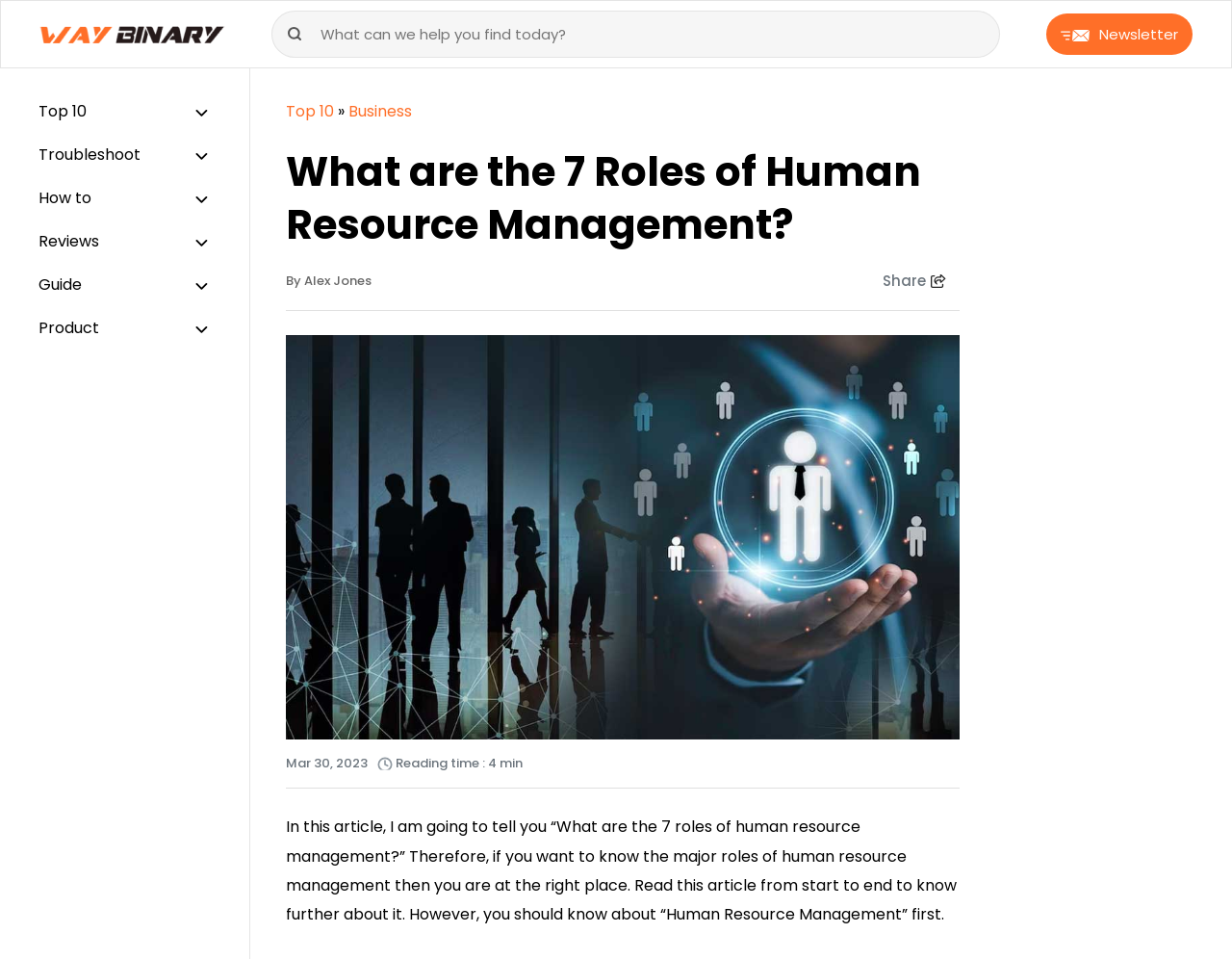Find and provide the bounding box coordinates for the UI element described with: "By Alex Jones".

[0.232, 0.283, 0.302, 0.303]